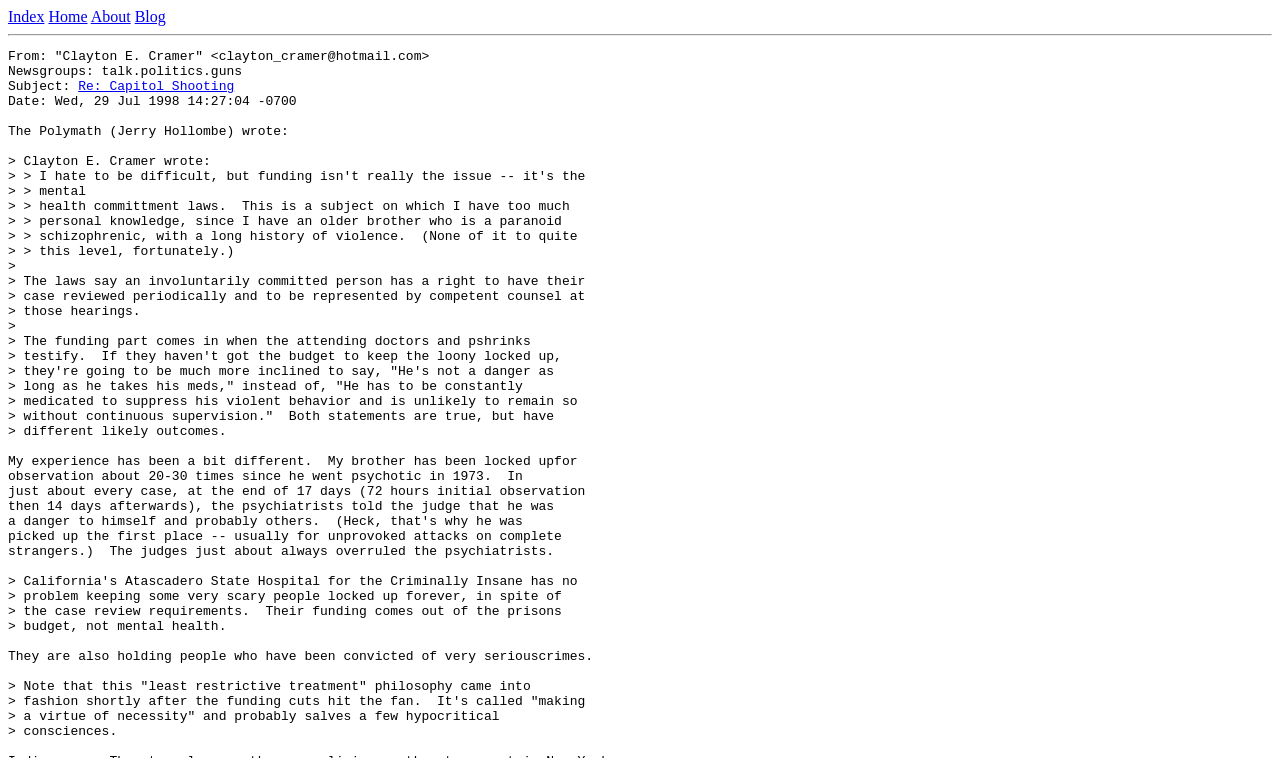Offer an extensive depiction of the webpage and its key elements.

The webpage is about a topic related to mental illness, specifically in the context of Clayton E. Cramer. At the top left of the page, there are four links: "Index", "Home", "About", and "Blog", which are positioned horizontally and closely together. Below these links, there is a horizontal separator line that spans almost the entire width of the page.

Below the separator line, there is a block of text that appears to be an email or a forum post, with the sender's name and email address, "Clayton E. Cramer" <clayton_cramer@hotmail.com>, followed by the newsgroup and subject information. To the right of this text, there is a link titled "Re: Capitol Shooting", which is positioned slightly below the text block.